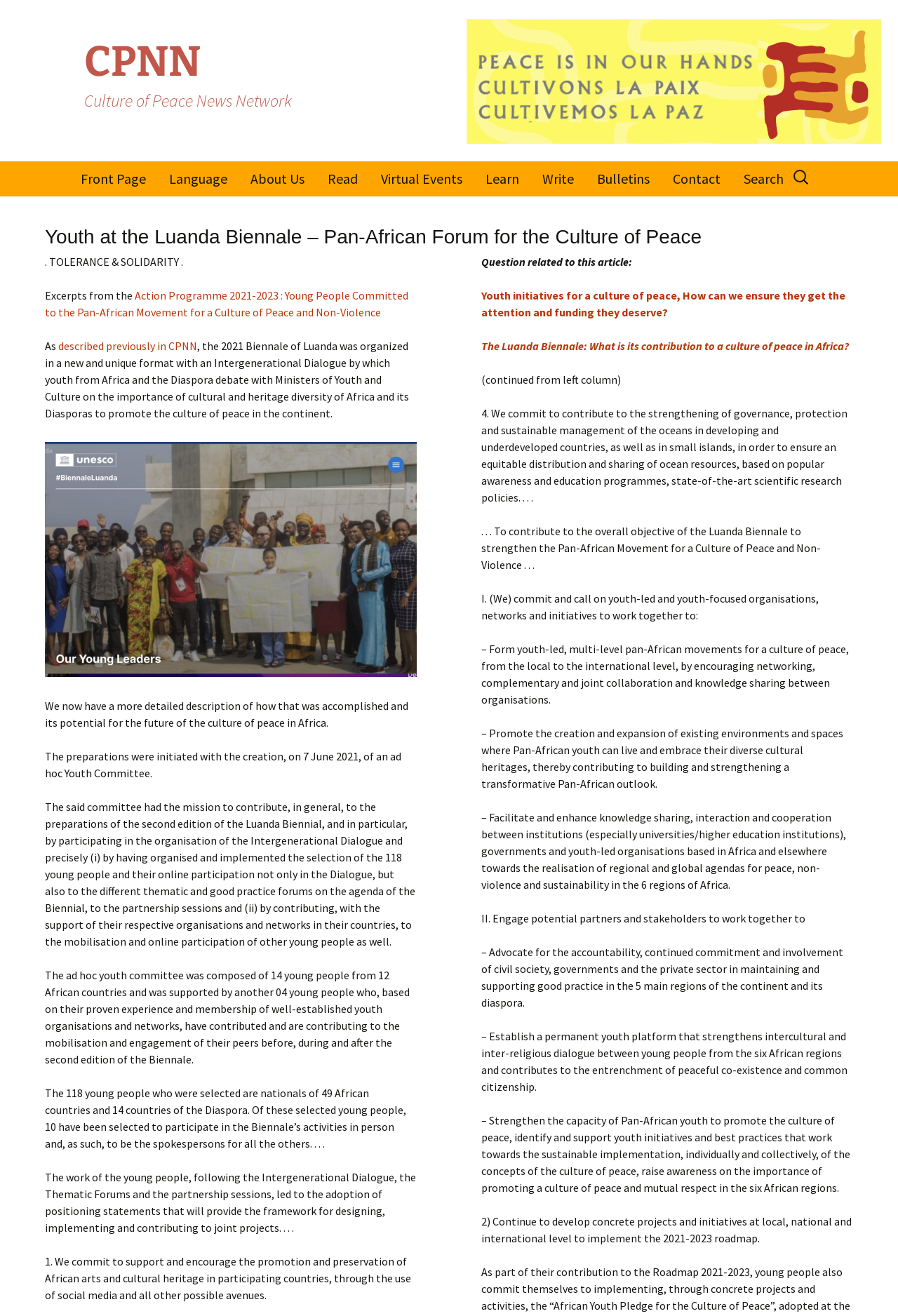Please specify the bounding box coordinates of the clickable section necessary to execute the following command: "Read the 'Terms of service'".

None